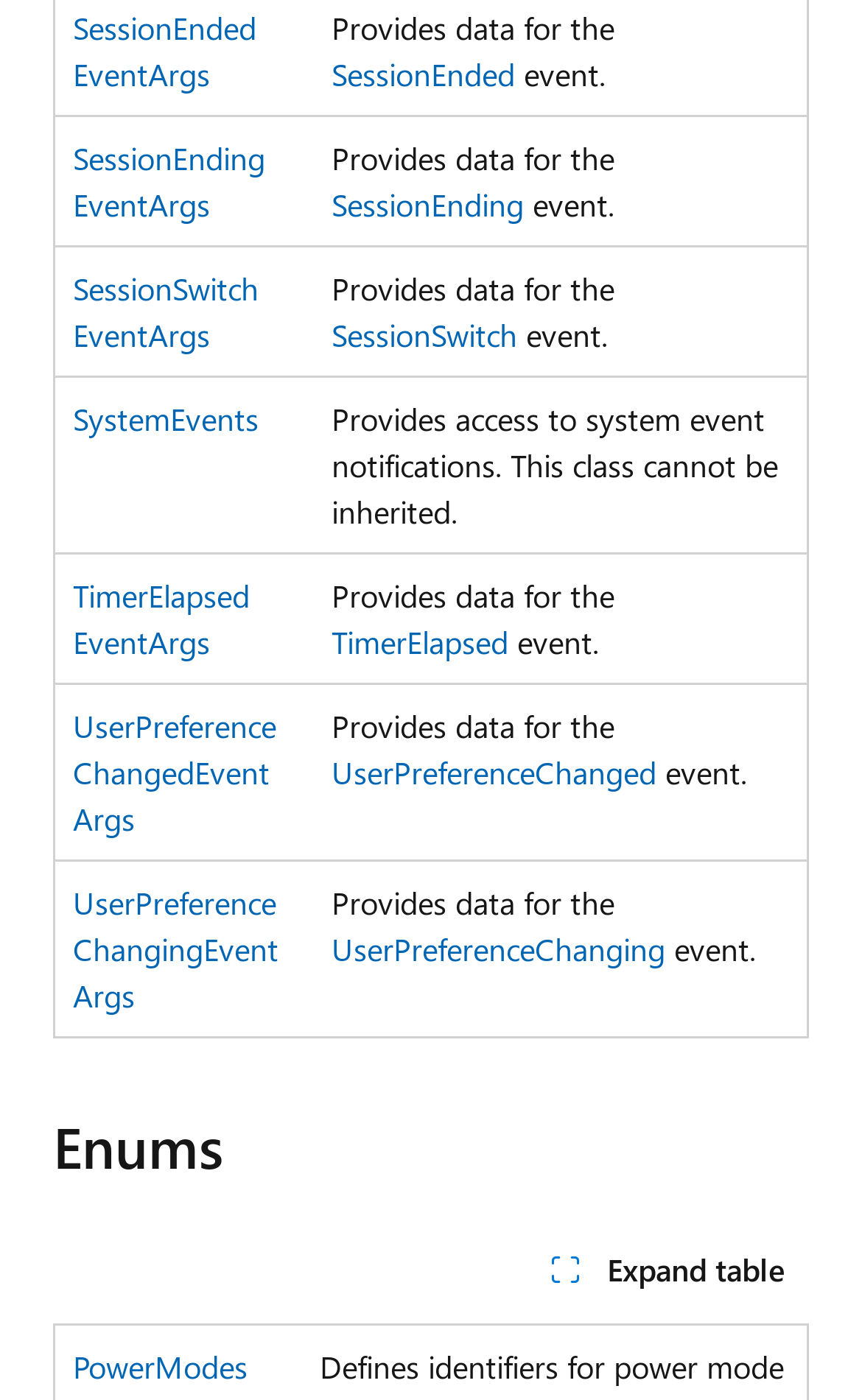Locate the bounding box coordinates of the element I should click to achieve the following instruction: "Expand Enums table".

[0.611, 0.882, 0.938, 0.932]